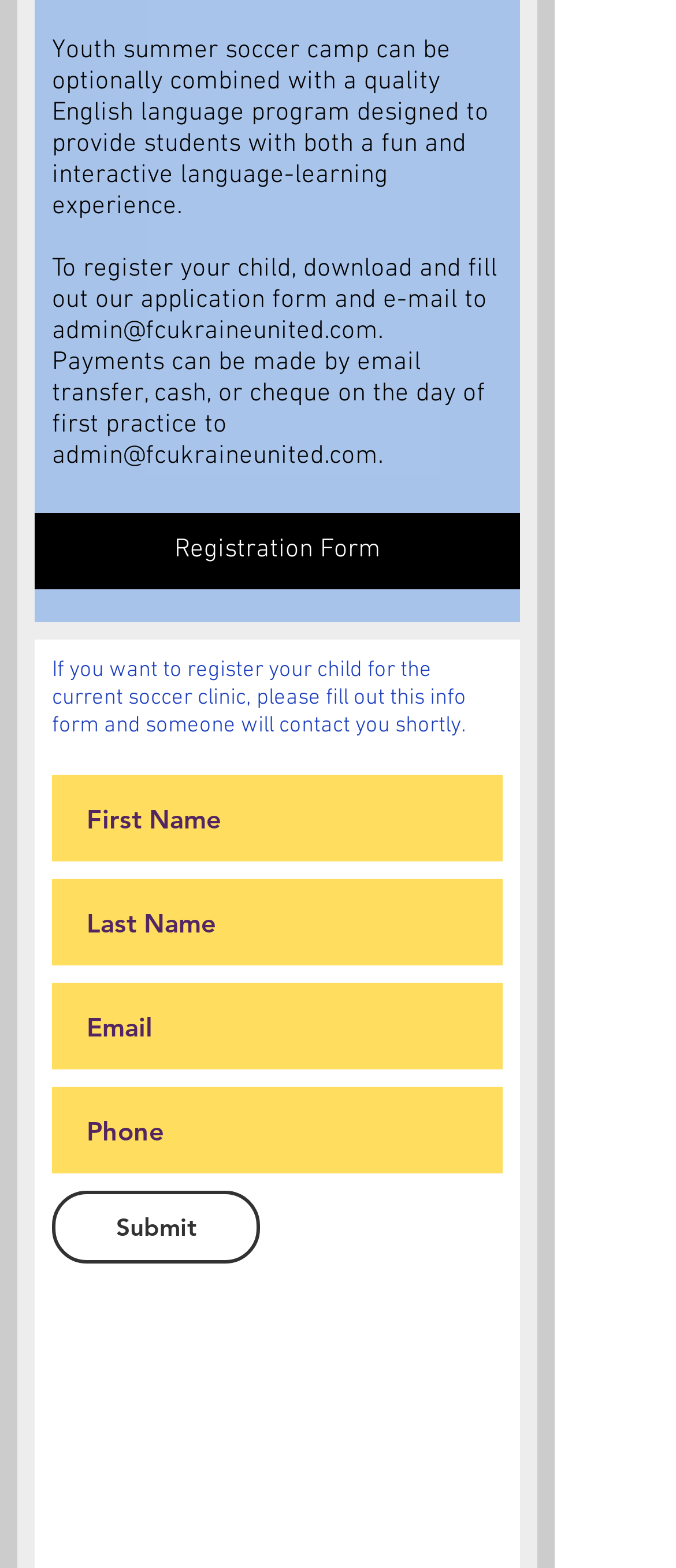Please determine the bounding box coordinates for the element with the description: "Submit".

[0.077, 0.76, 0.385, 0.806]